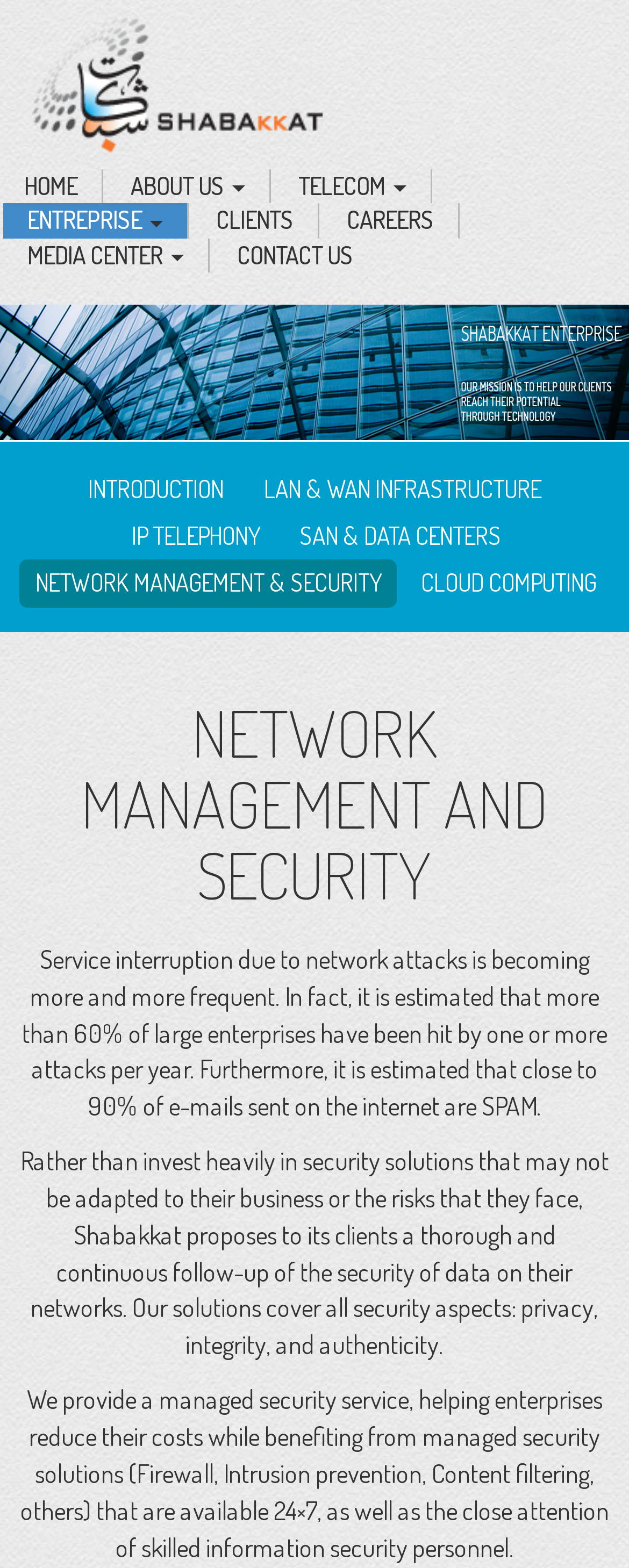What is the purpose of the links at the top of the webpage?
Please craft a detailed and exhaustive response to the question.

The links at the top of the webpage, such as 'HOME', 'ABOUT US', 'TELECOM', and others, are likely intended to allow users to navigate to different sections of the website, providing easy access to various types of information about the company and its services.